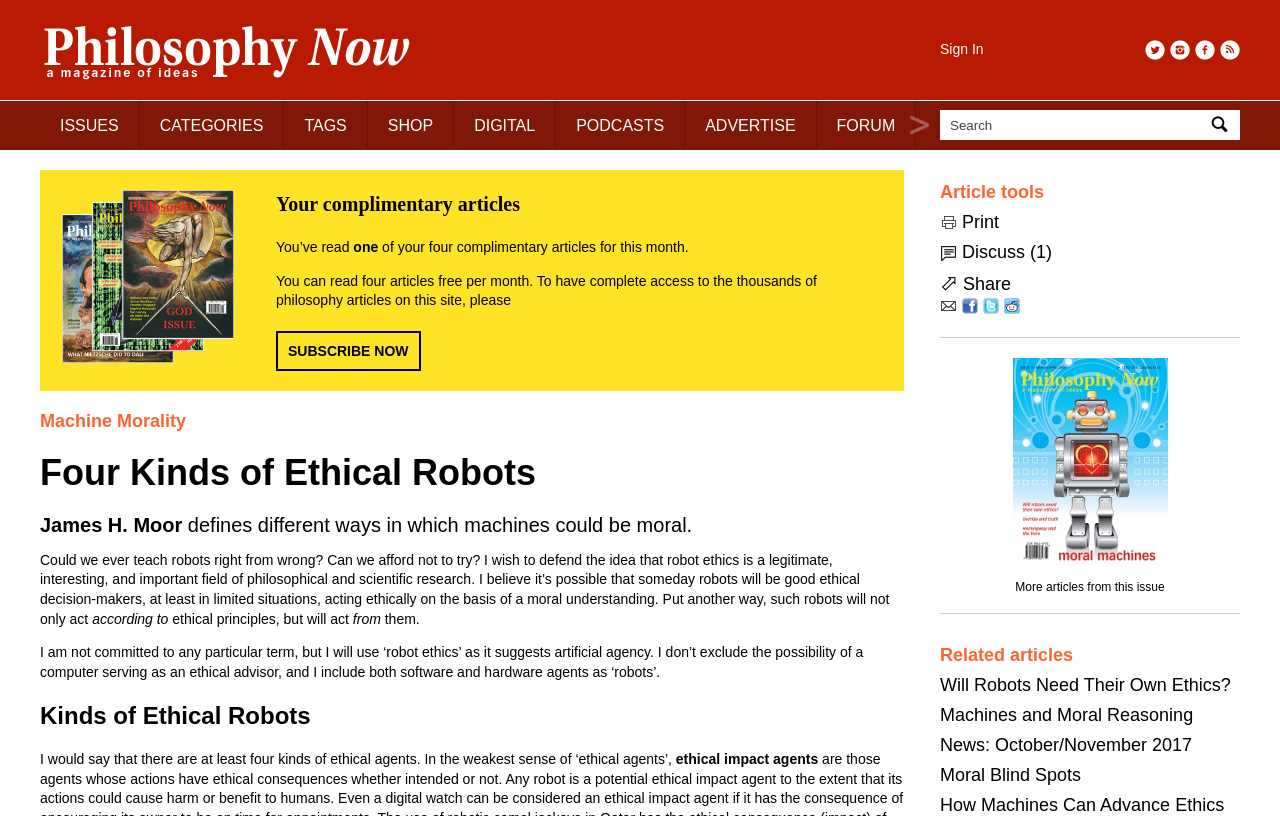Extract the main heading text from the webpage.

Four Kinds of Ethical Robots